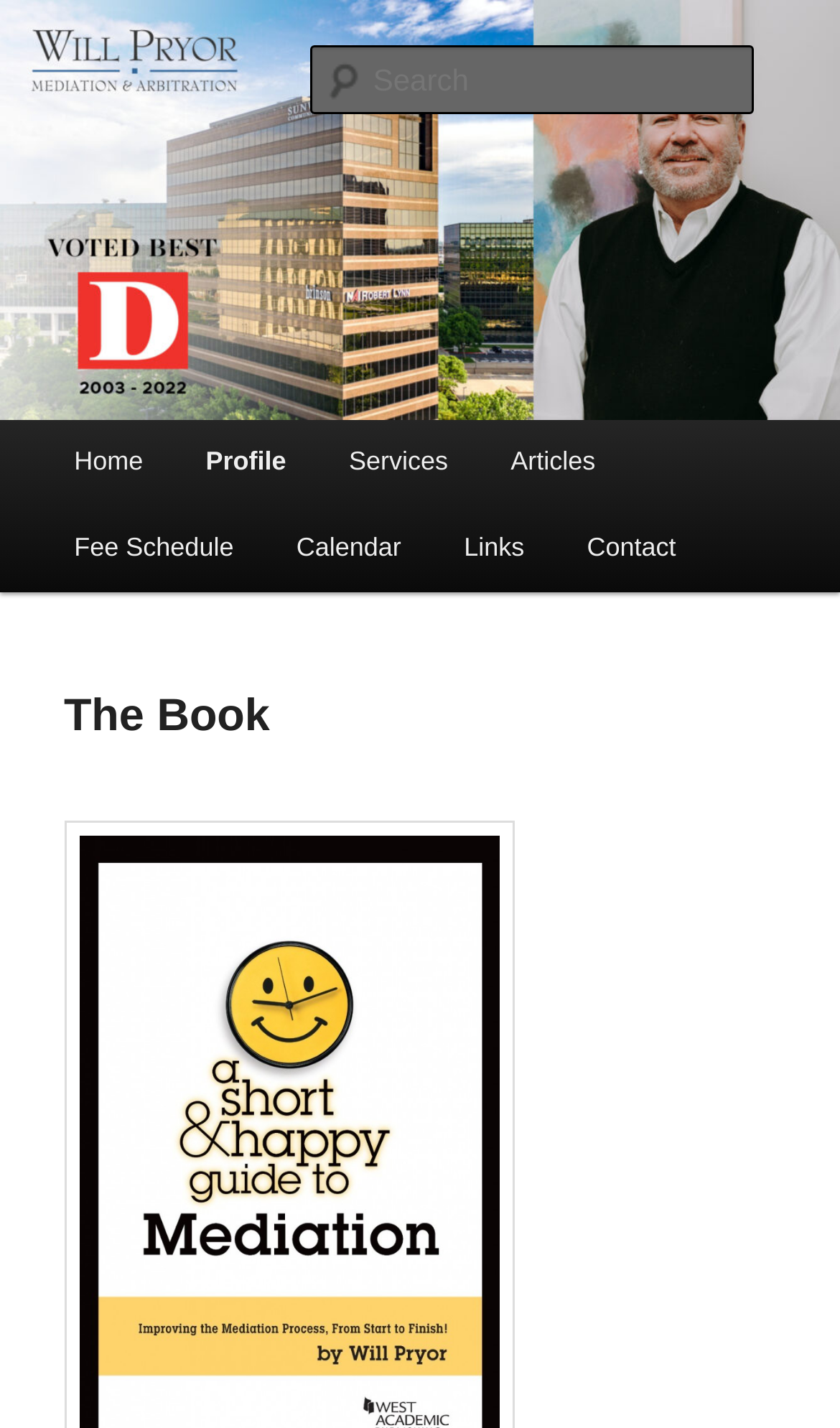Identify and provide the text content of the webpage's primary headline.

Will Pryor • Mediation and Arbitration • Dallas, Texas